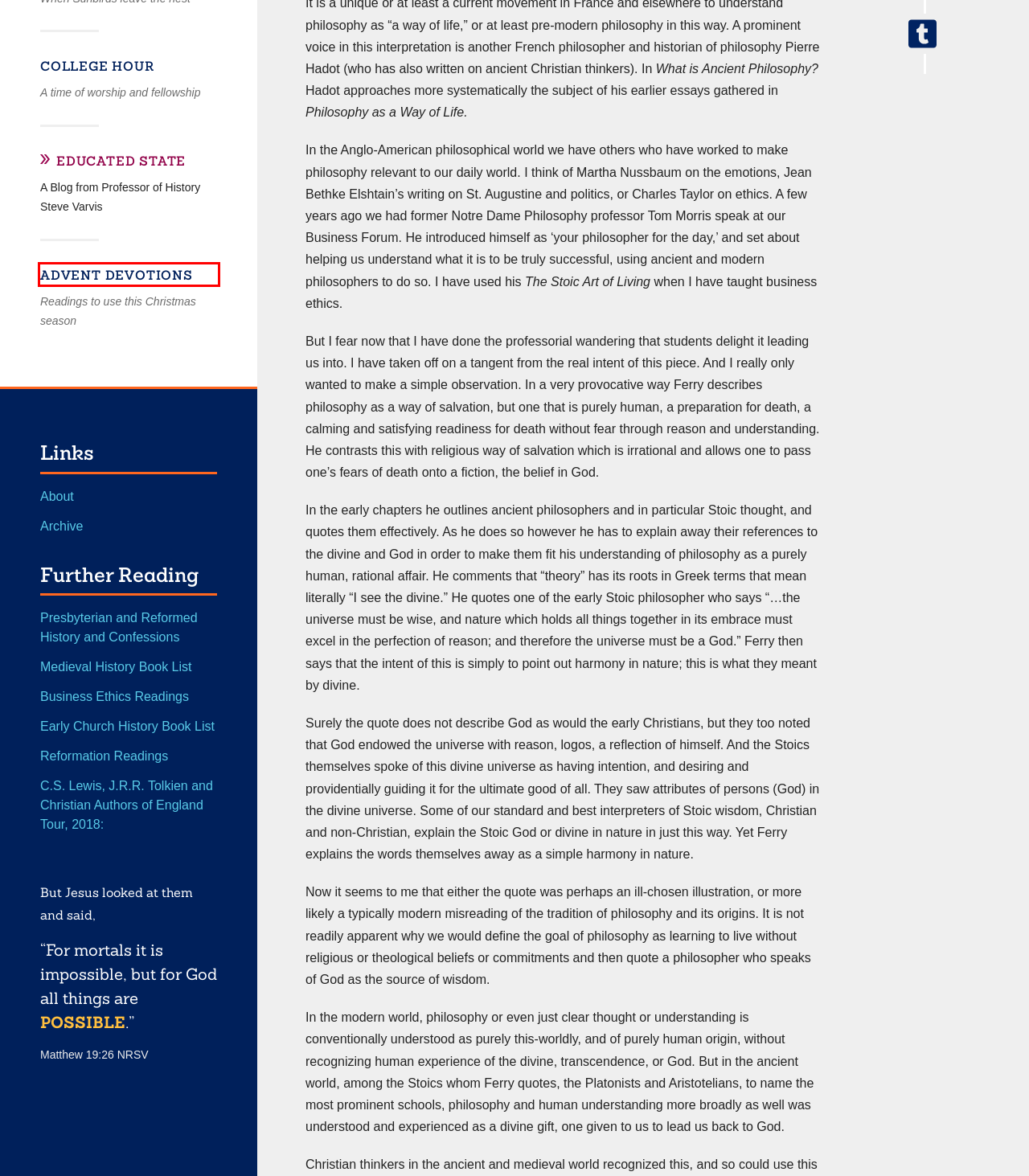You are given a screenshot of a webpage with a red rectangle bounding box around a UI element. Select the webpage description that best matches the new webpage after clicking the element in the bounding box. Here are the candidates:
A. Educated State - A Blog from Professor of History Steve Varvis
B. C.S. Lewis, J.R.R. Tolkien and Christian Authors of England Tour, 2018: - Educated State
C. Medieval History Book List - Educated State
D. Campus Blogs - FPU campus blogs
E. Faith and Learning Archives - Educated State
F. Business Ethics Readings - Educated State
G. Privacy Policy | Fresno Pacific University
H. Advent Devotions - Readings to use this Christmas season

H